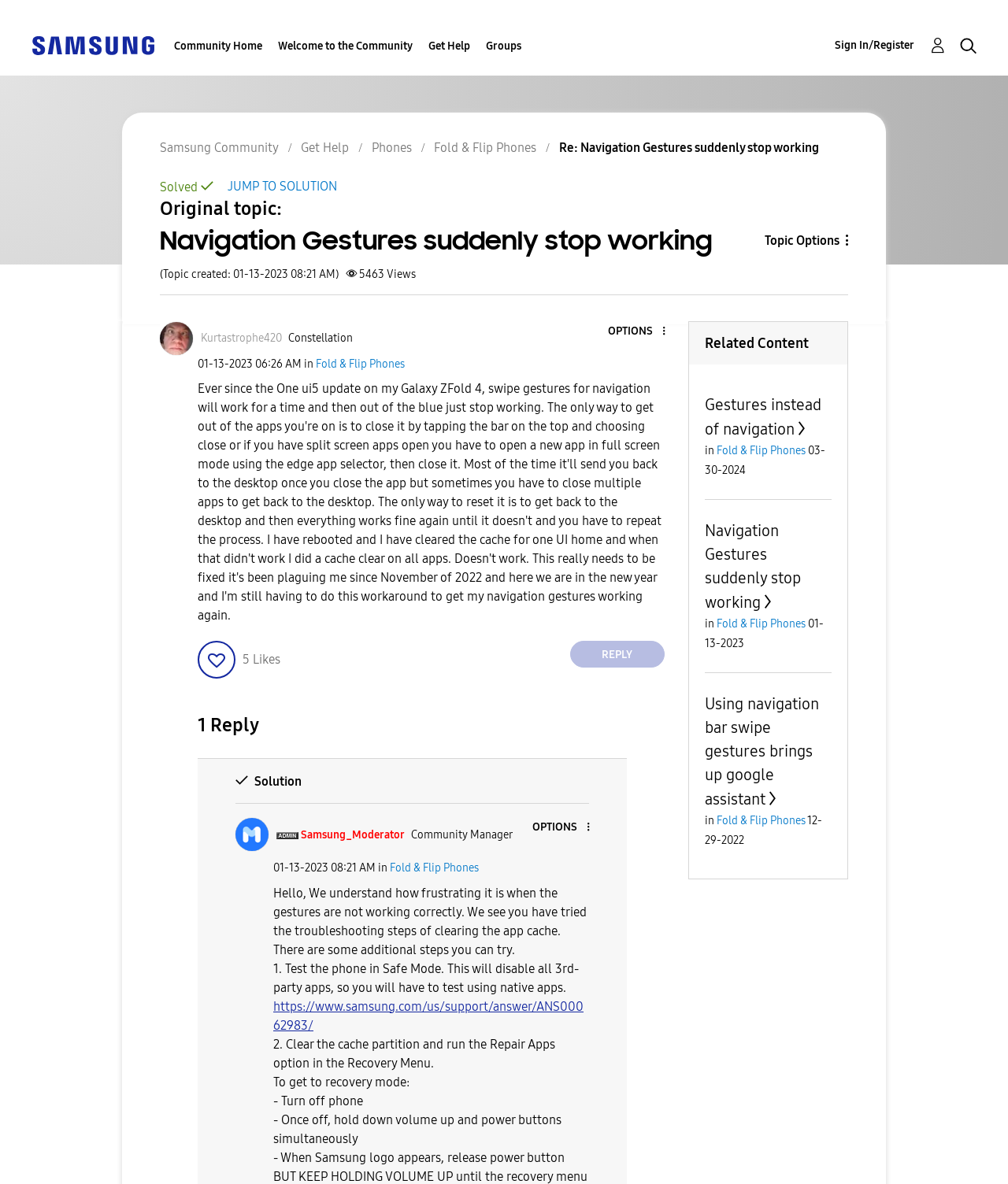Use a single word or phrase to answer the following:
How many replies are there to the original post?

1 Reply